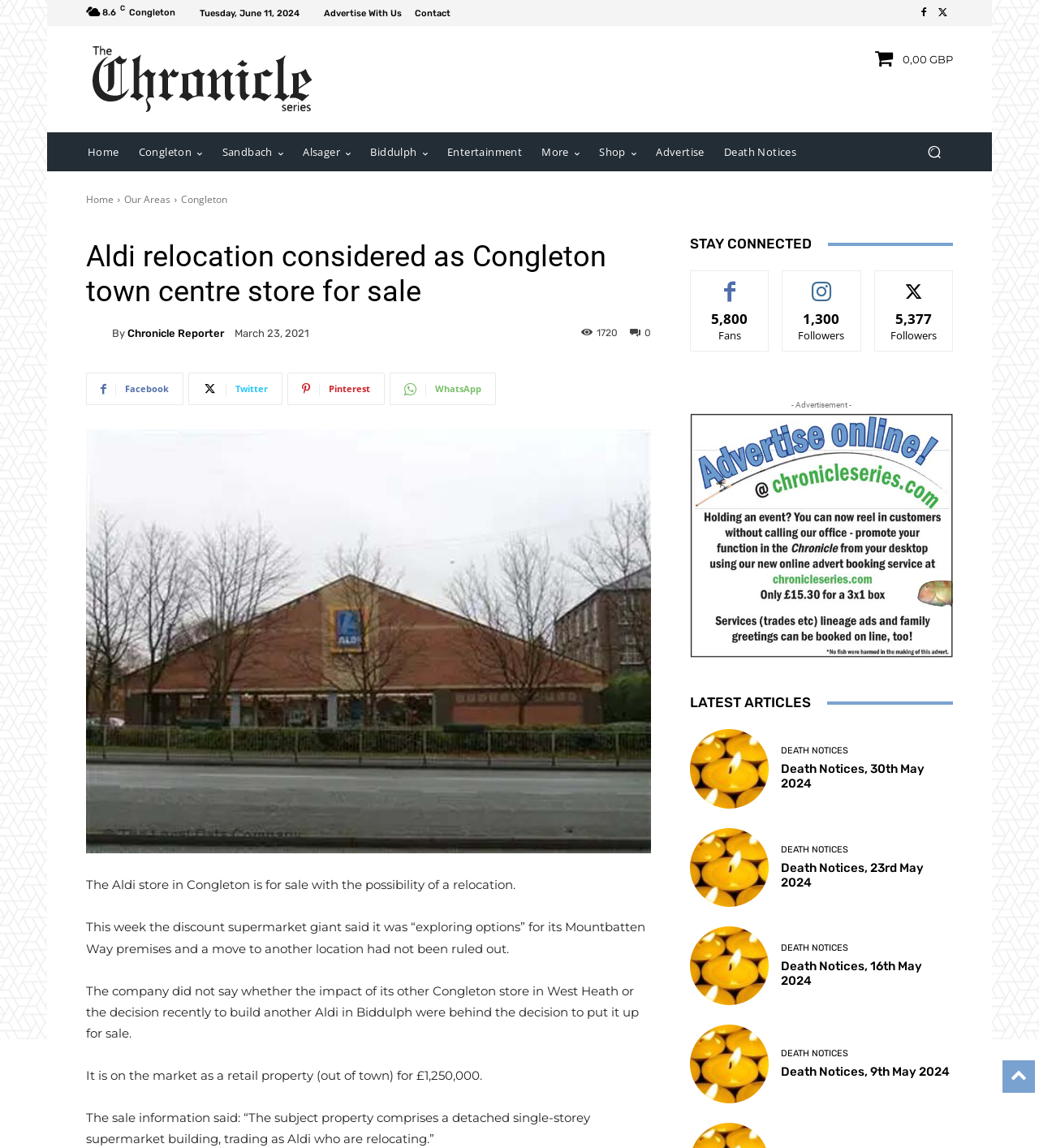Please specify the bounding box coordinates in the format (top-left x, top-left y, bottom-right x, bottom-right y), with values ranging from 0 to 1. Identify the bounding box for the UI component described as follows: Death Notices, 23rd May 2024

[0.752, 0.749, 0.889, 0.775]